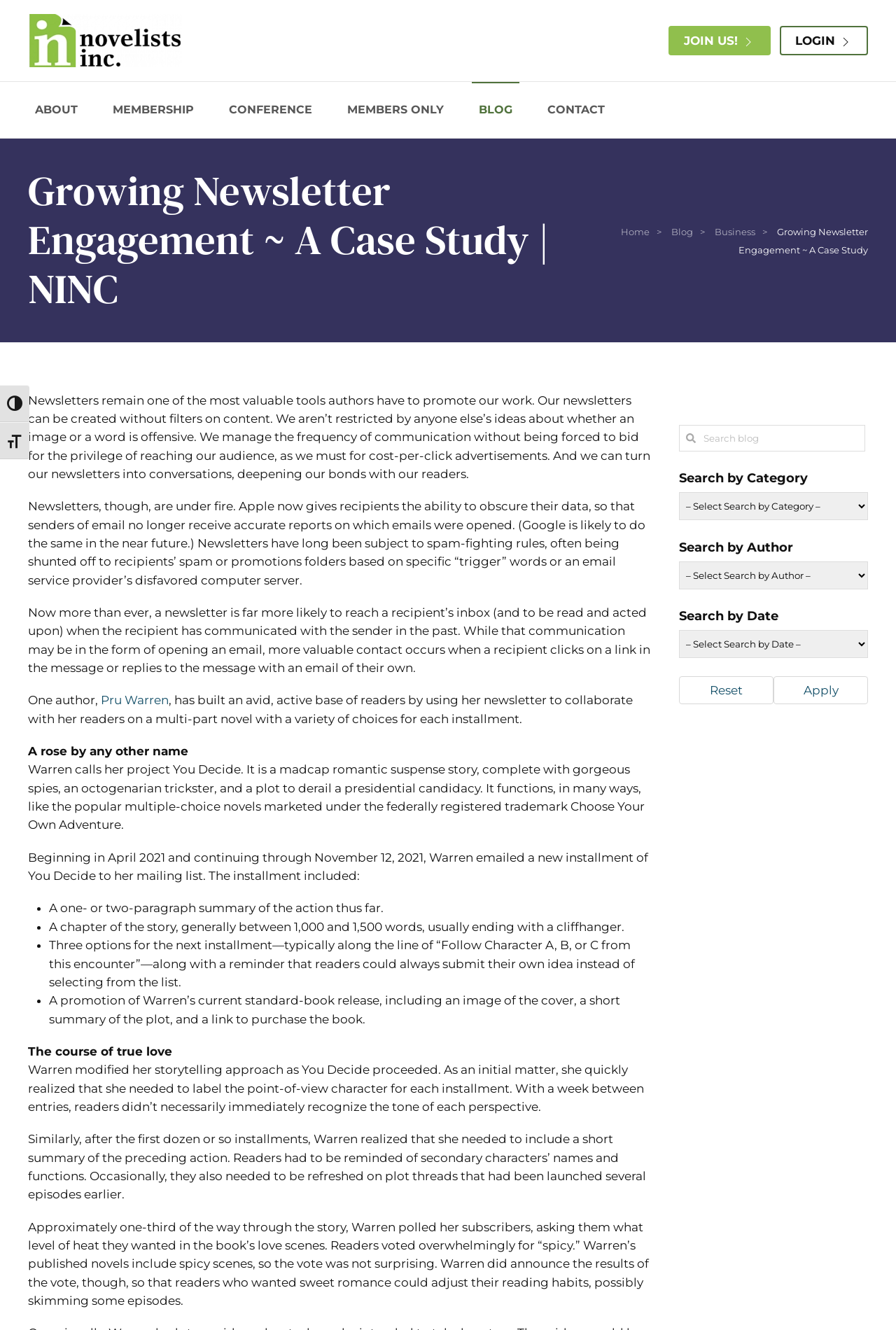What is the name of the organization?
Look at the image and answer with only one word or phrase.

NINC